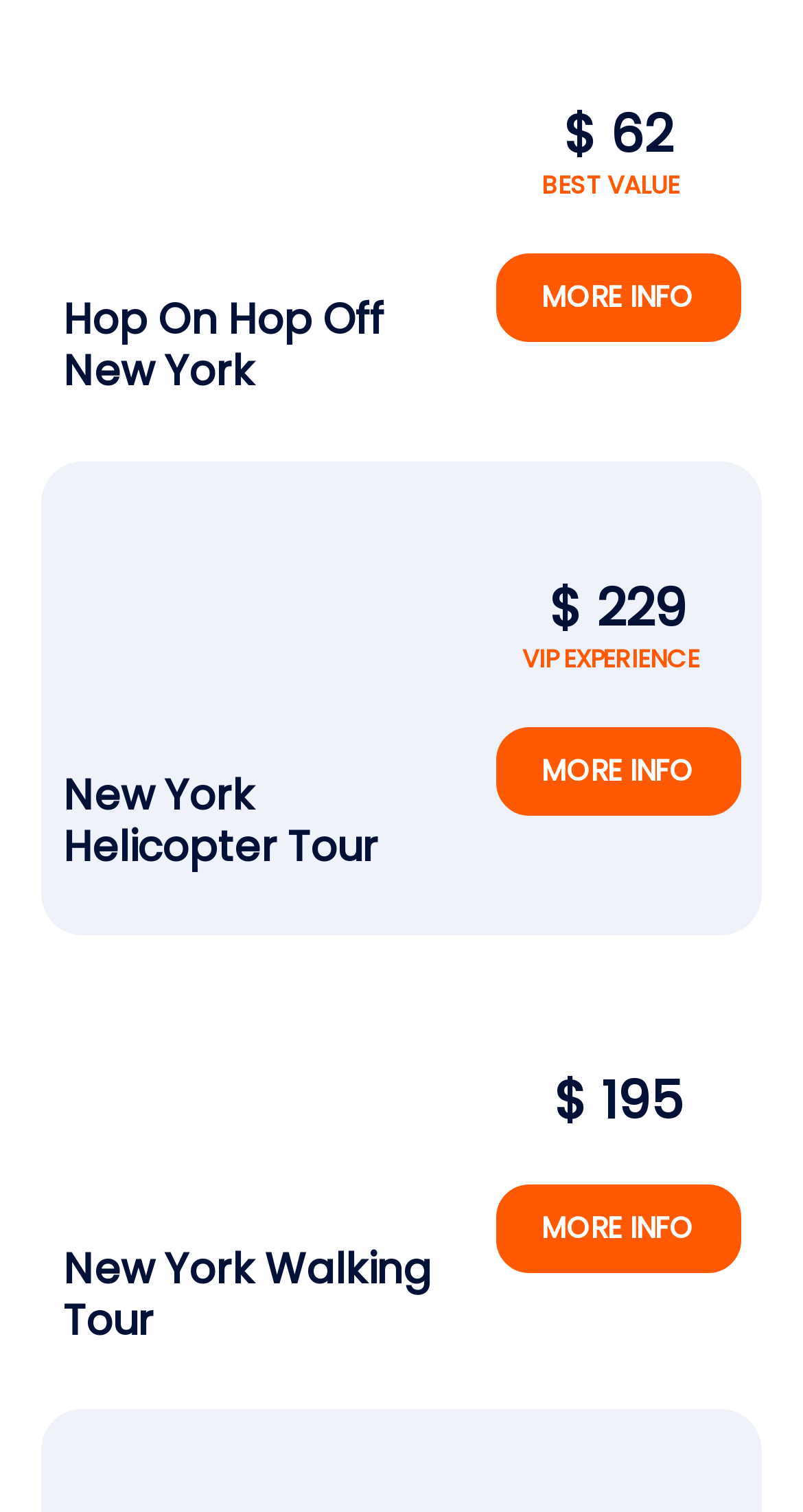Find the bounding box coordinates of the area to click in order to follow the instruction: "View Hop On Hop Off New York details".

[0.078, 0.014, 0.563, 0.177]